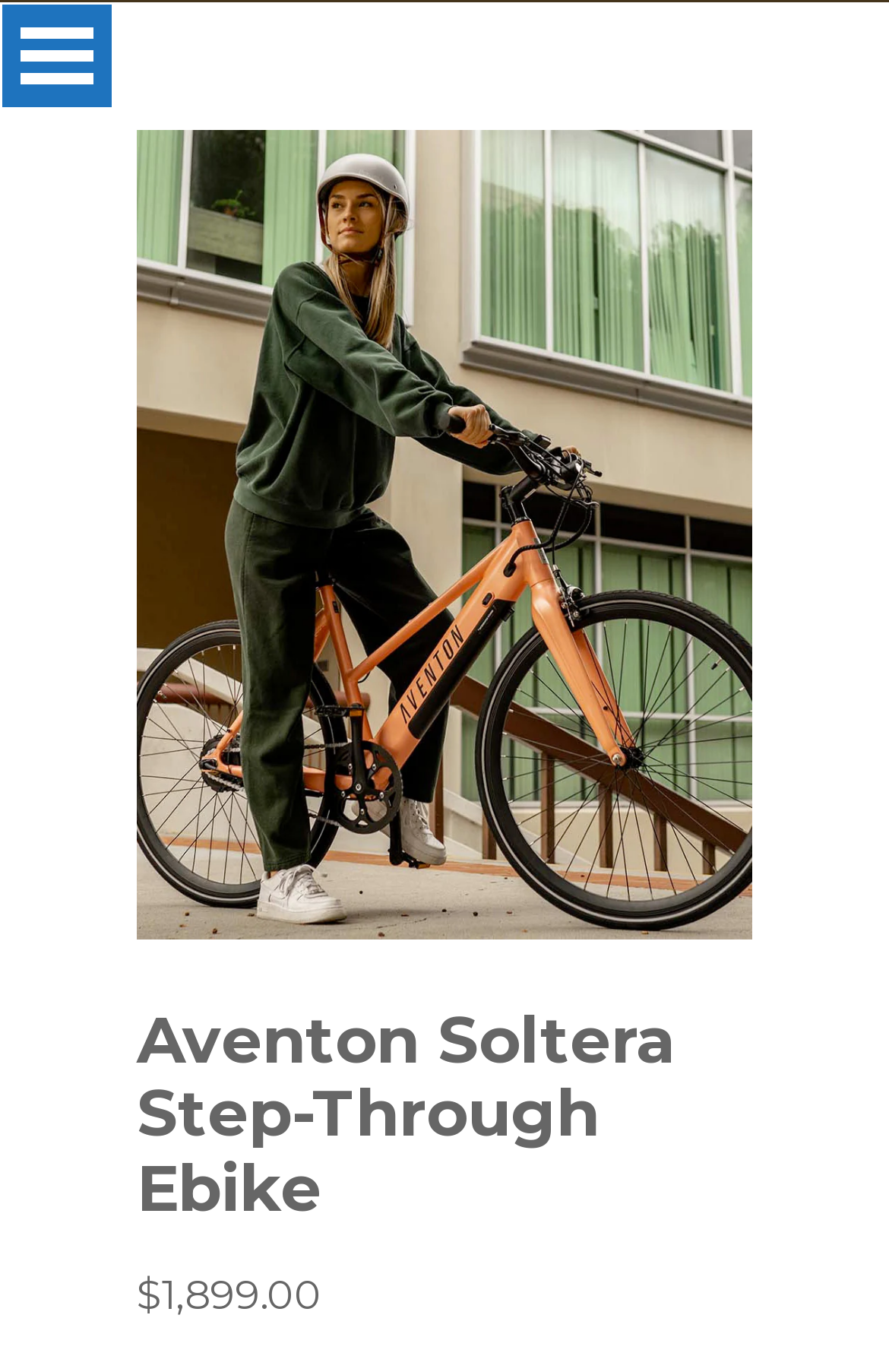Could you specify the bounding box coordinates for the clickable section to complete the following instruction: "Go to the home page"?

[0.003, 0.103, 0.772, 0.186]